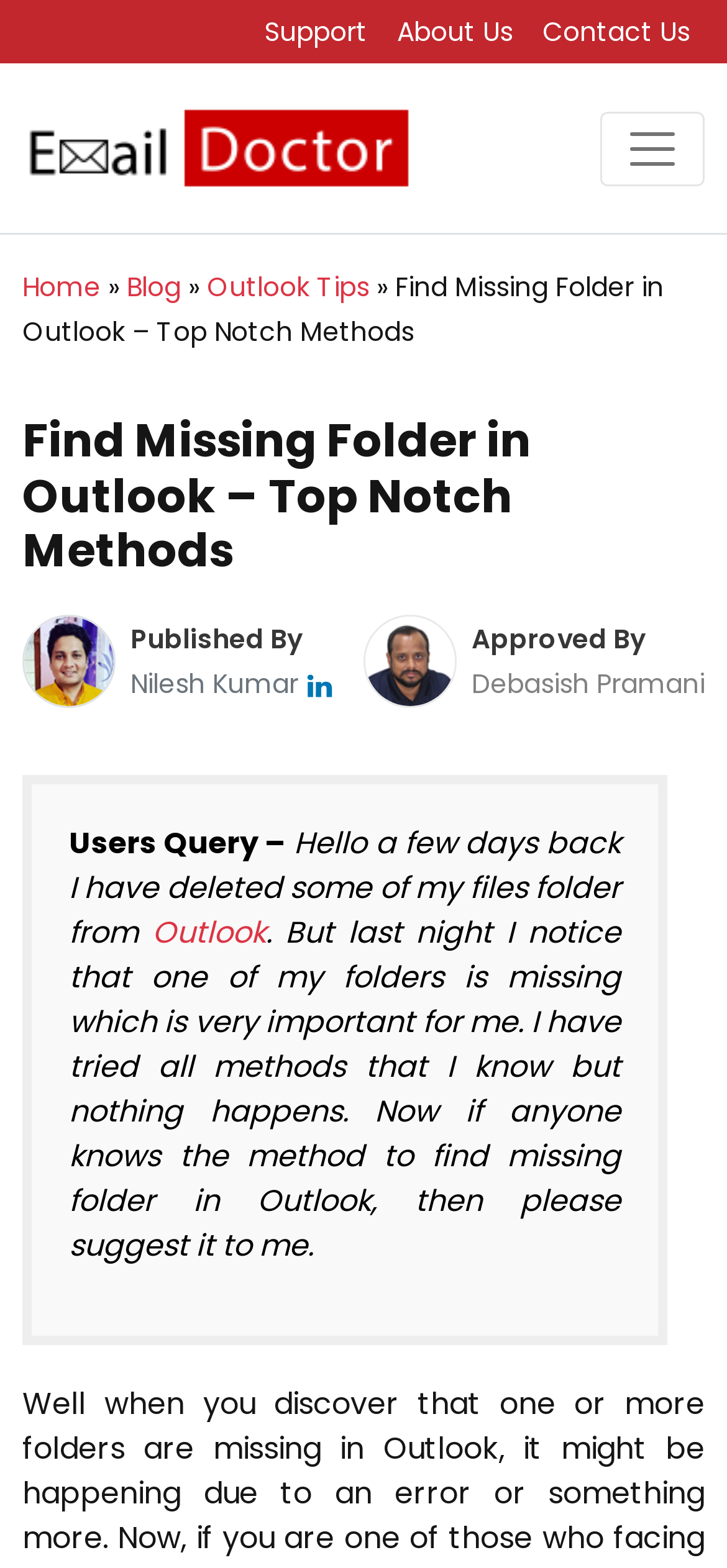Identify the bounding box coordinates for the UI element that matches this description: "Support".

[0.344, 0.0, 0.526, 0.04]